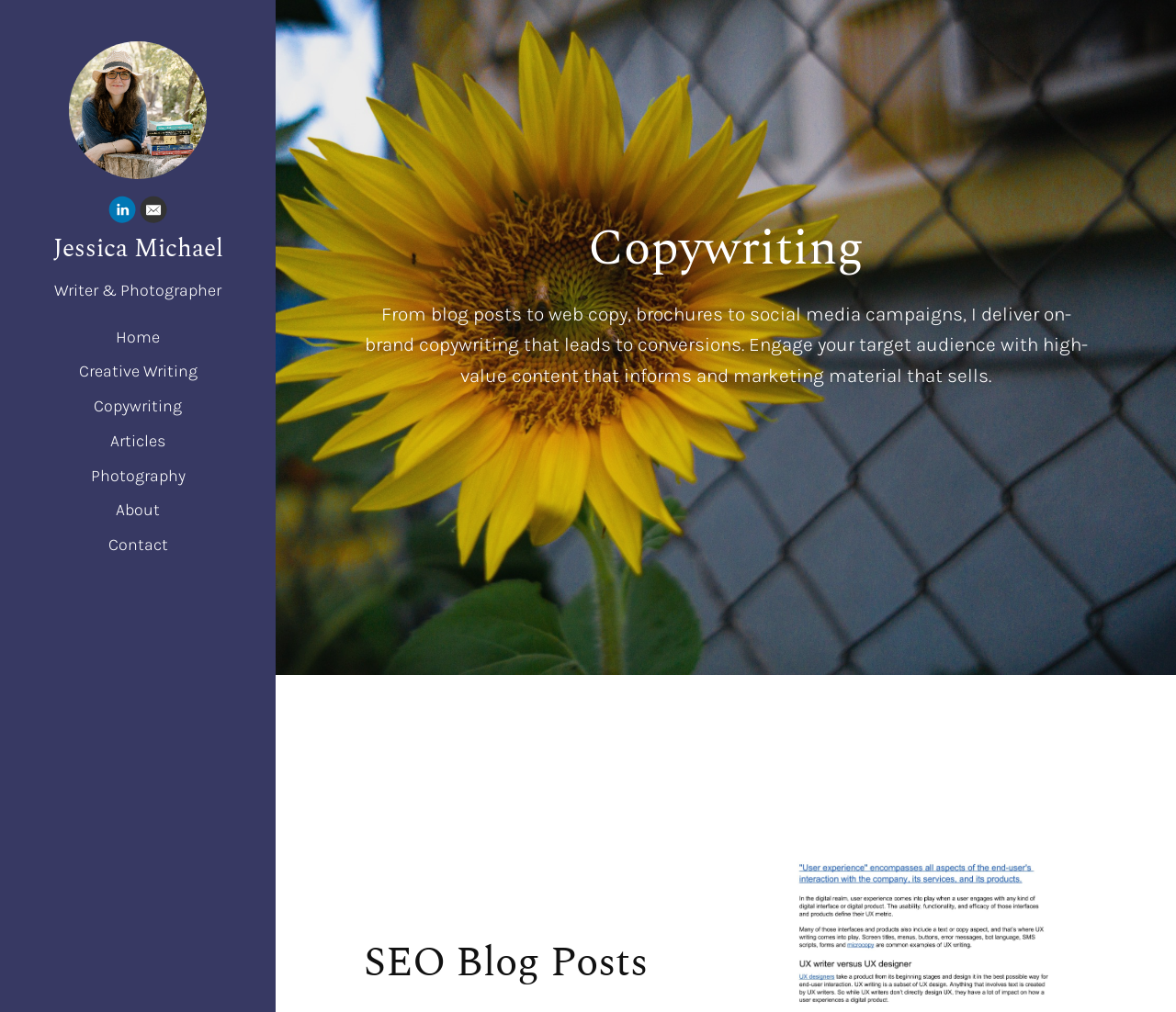Specify the bounding box coordinates for the region that must be clicked to perform the given instruction: "Go to the home page".

[0.028, 0.316, 0.206, 0.35]